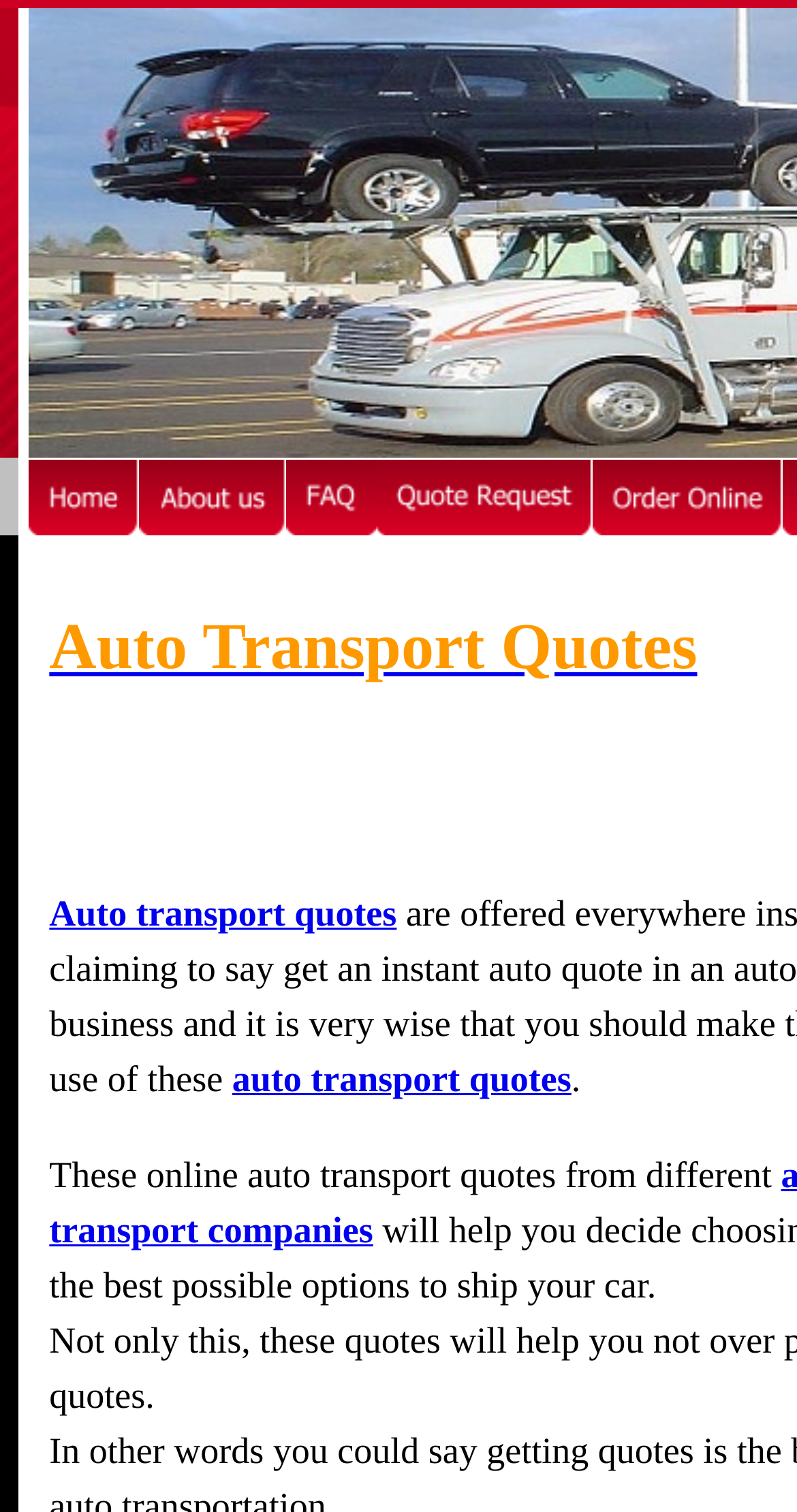How many navigation menu items are there?
Answer the question with a single word or phrase, referring to the image.

5